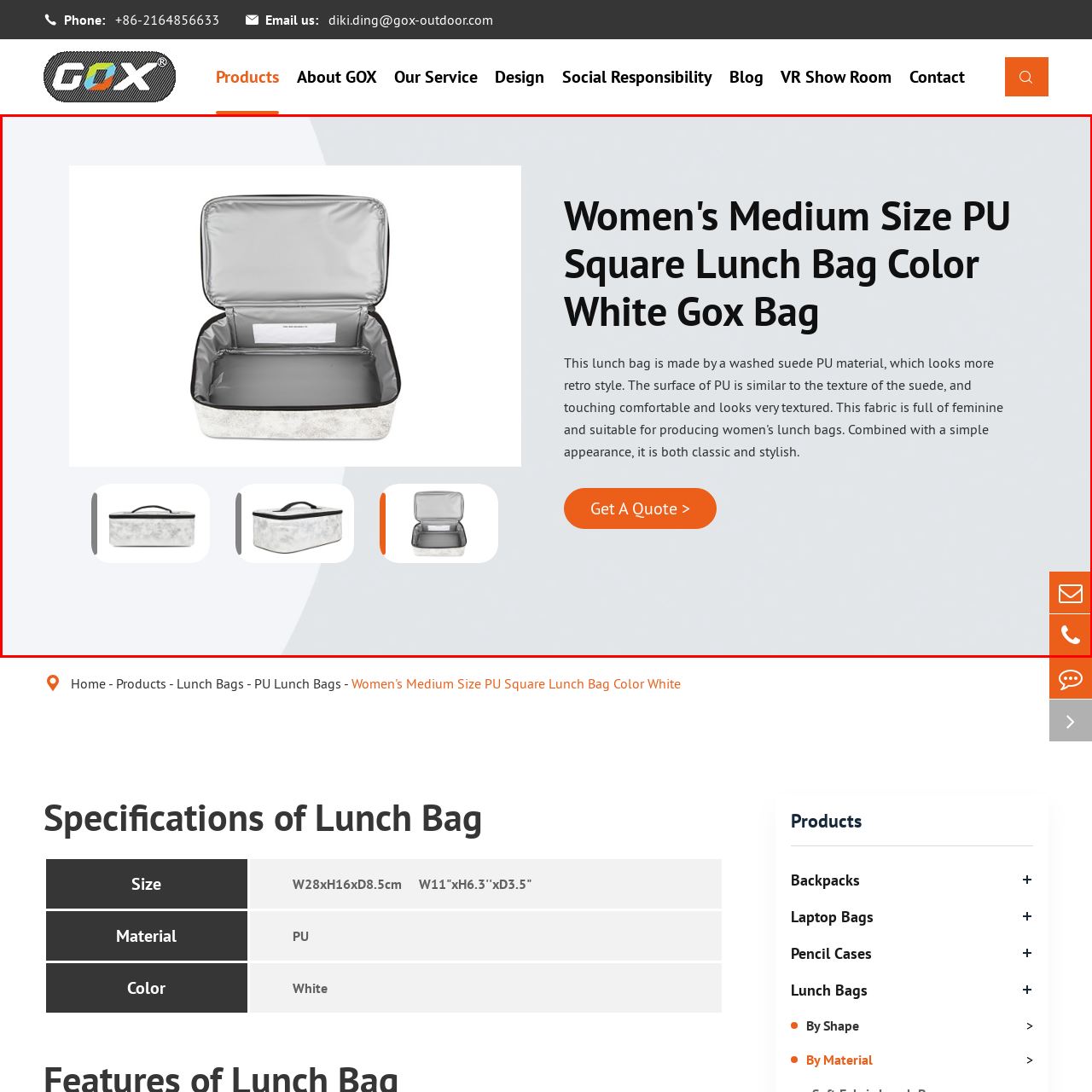Is the lunch bag suitable for formal occasions?
Pay attention to the section of the image highlighted by the red bounding box and provide a comprehensive answer to the question.

Although the lunch bag is described as elegant and chic, the caption suggests that it is suitable for various occasions, implying that it is more versatile and casual rather than formal.